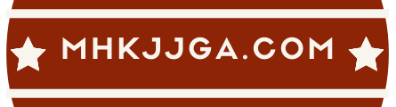Provide a thorough description of what you see in the image.

The image features a logo or graphic element associated with the website "MHKJJGA.com." The design is presented on a solid brown background, complemented by white stars on either side of the website name. The bold, clear typography of "MHKJJGA.COM" is centrally positioned, emphasizing the site's identity. This visual element likely serves as a distinctive branding piece aimed at attracting attention and providing a memorable online presence.